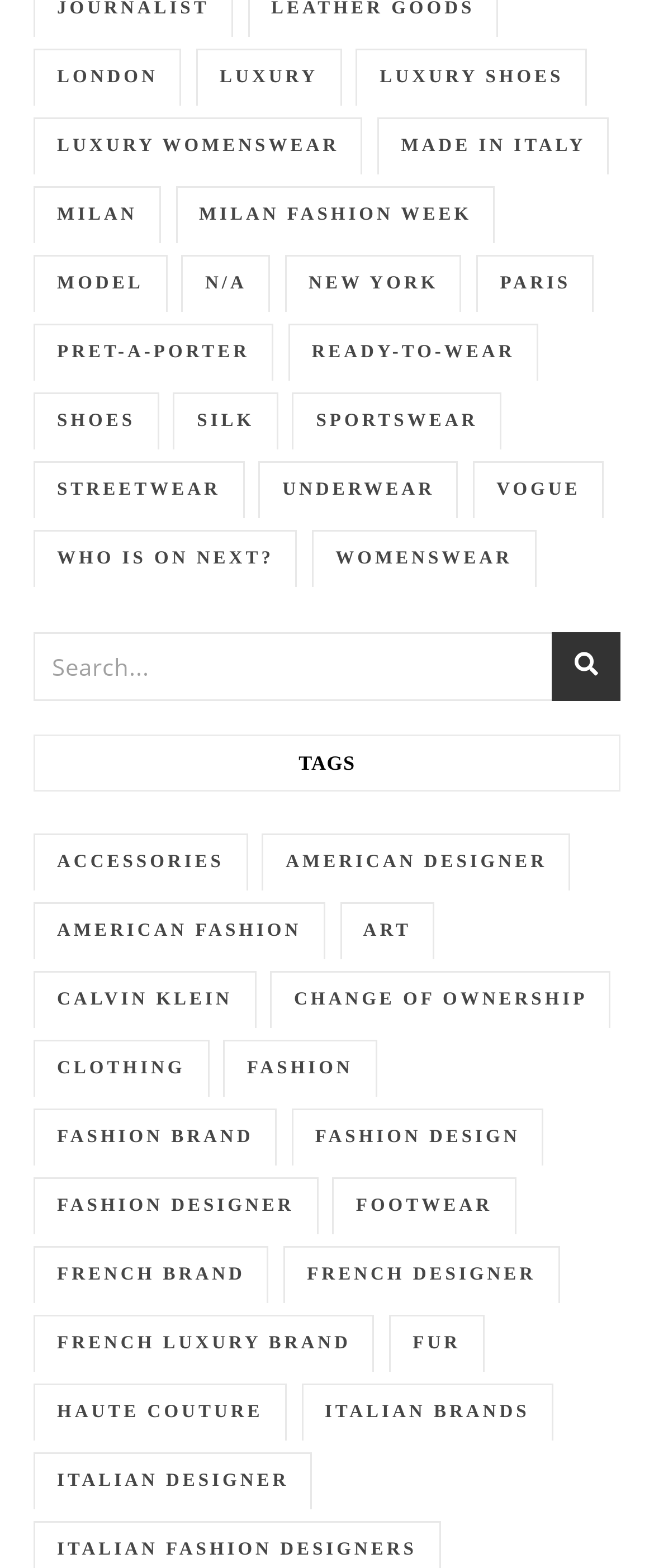Extract the bounding box for the UI element that matches this description: "french designer".

[0.433, 0.795, 0.856, 0.831]